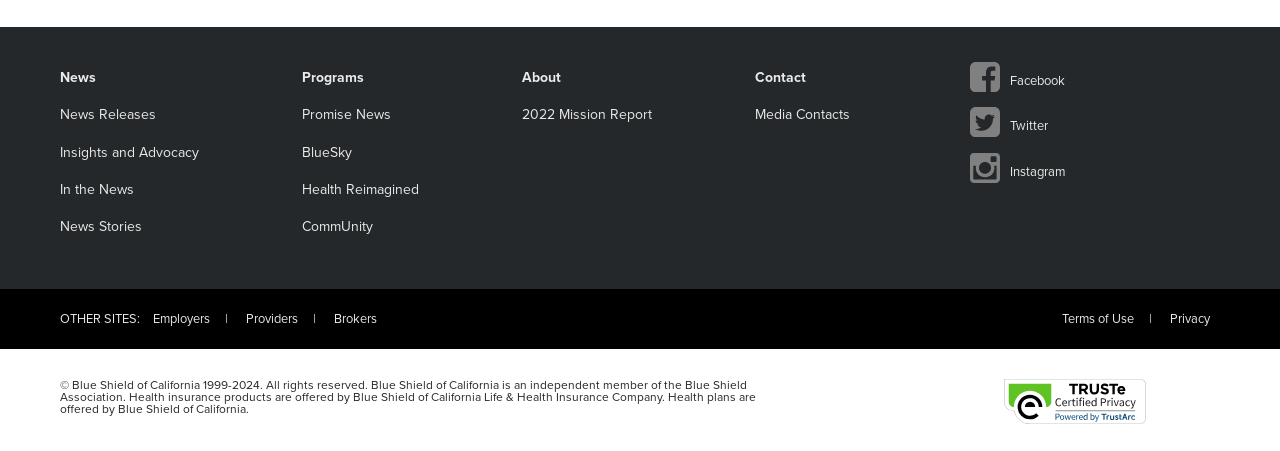Determine the bounding box coordinates of the area to click in order to meet this instruction: "Click on 'Previous'".

None